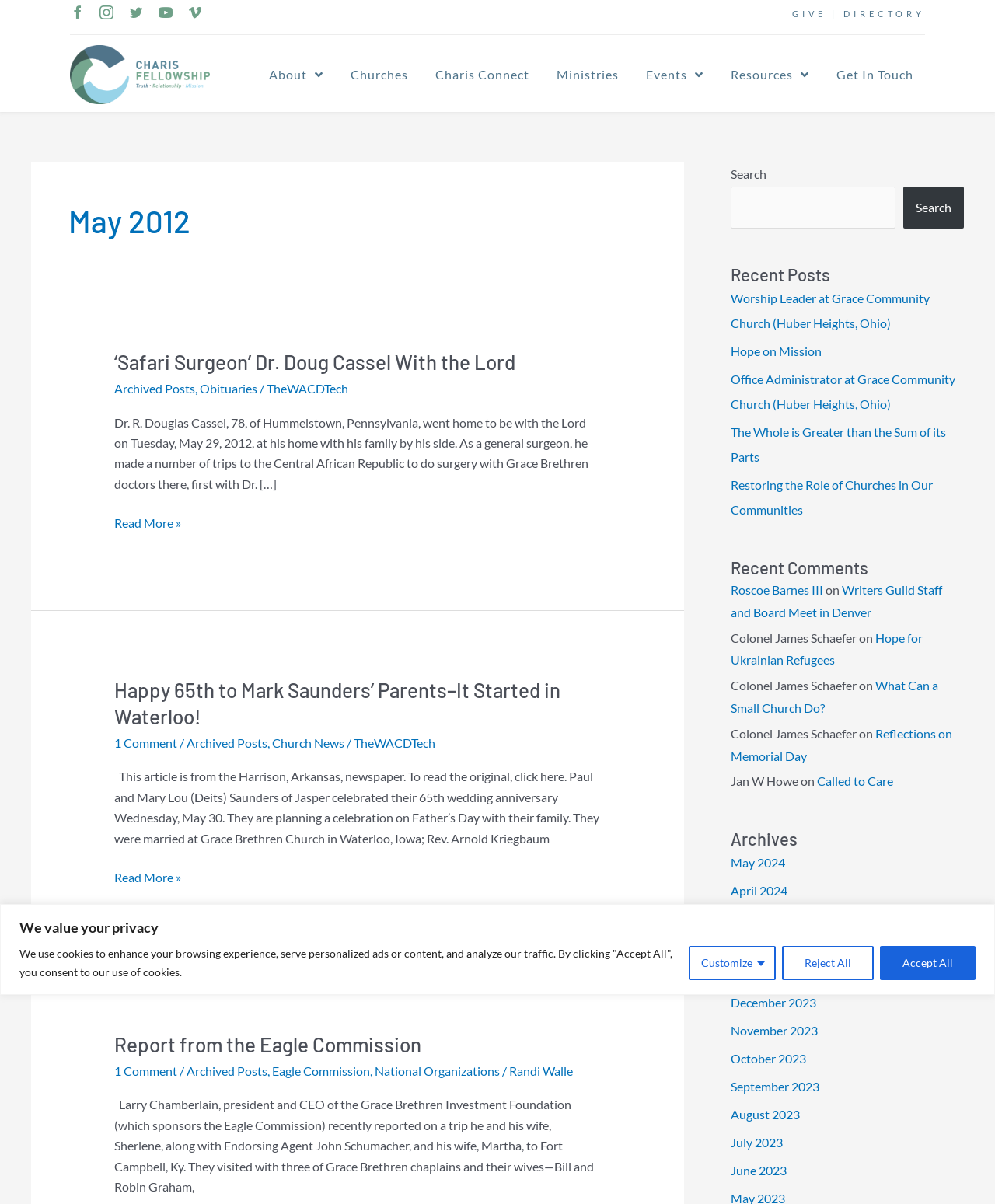Identify the bounding box of the UI element described as follows: "aria-label="Open Search Bar"". Provide the coordinates as four float numbers in the range of 0 to 1 [left, top, right, bottom].

None